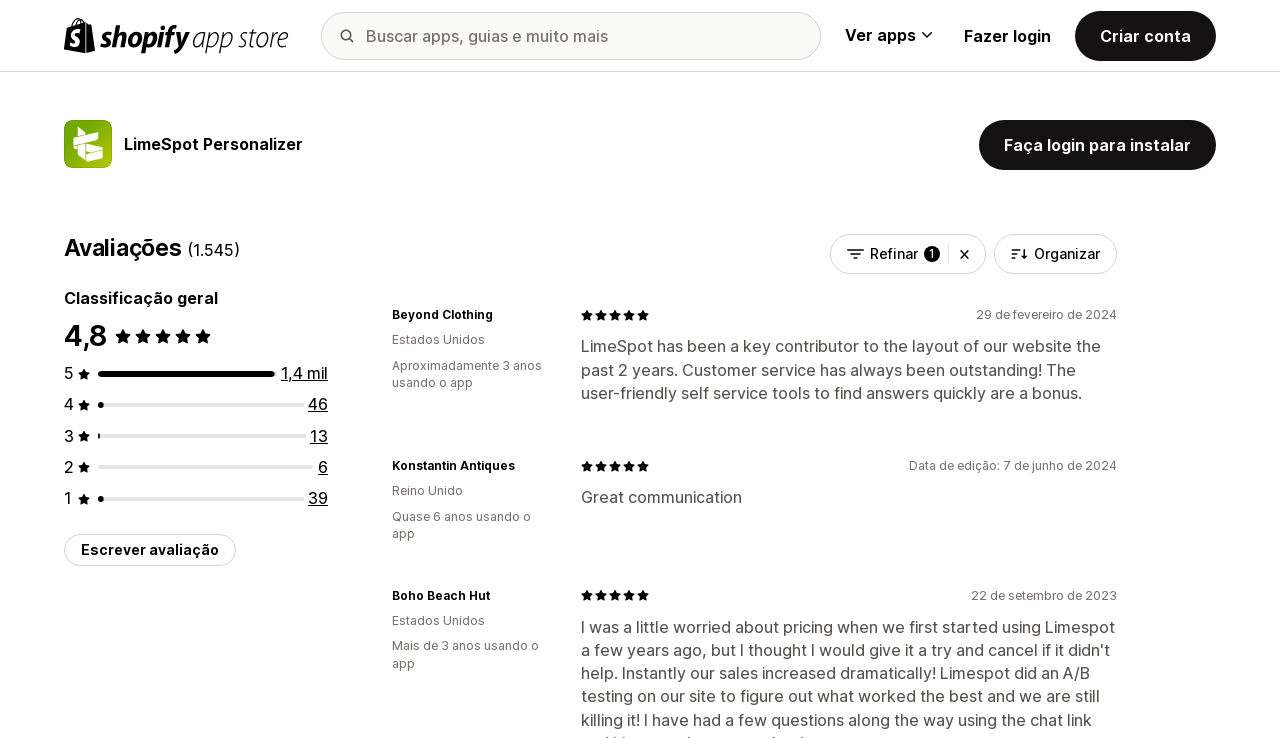Using the details in the image, give a detailed response to the question below:
What is the name of the first reviewer?

I found the name of the first reviewer by looking at the generic text 'Beyond Clothing' which is located above the 5-star rating and the review text.